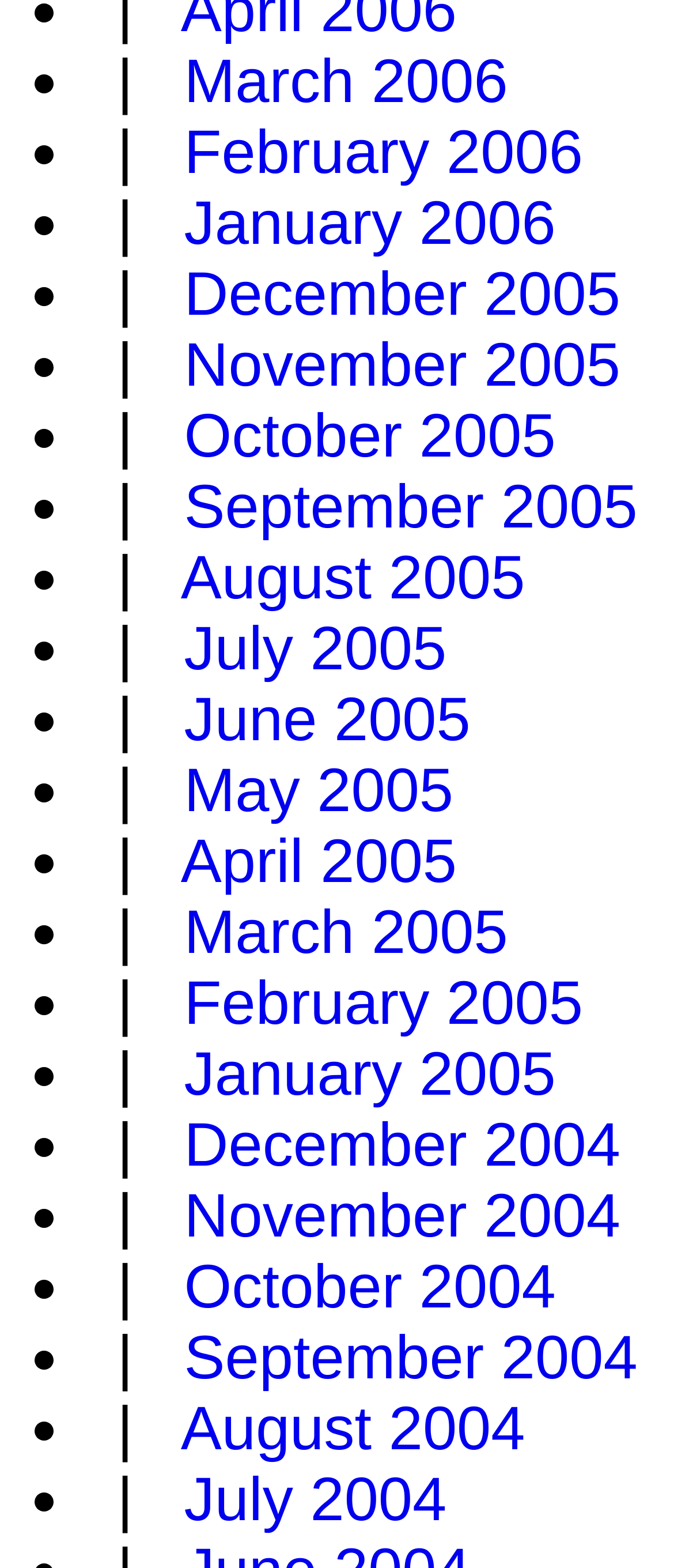Please identify the bounding box coordinates of the clickable region that I should interact with to perform the following instruction: "View January 2006". The coordinates should be expressed as four float numbers between 0 and 1, i.e., [left, top, right, bottom].

[0.273, 0.12, 0.825, 0.164]